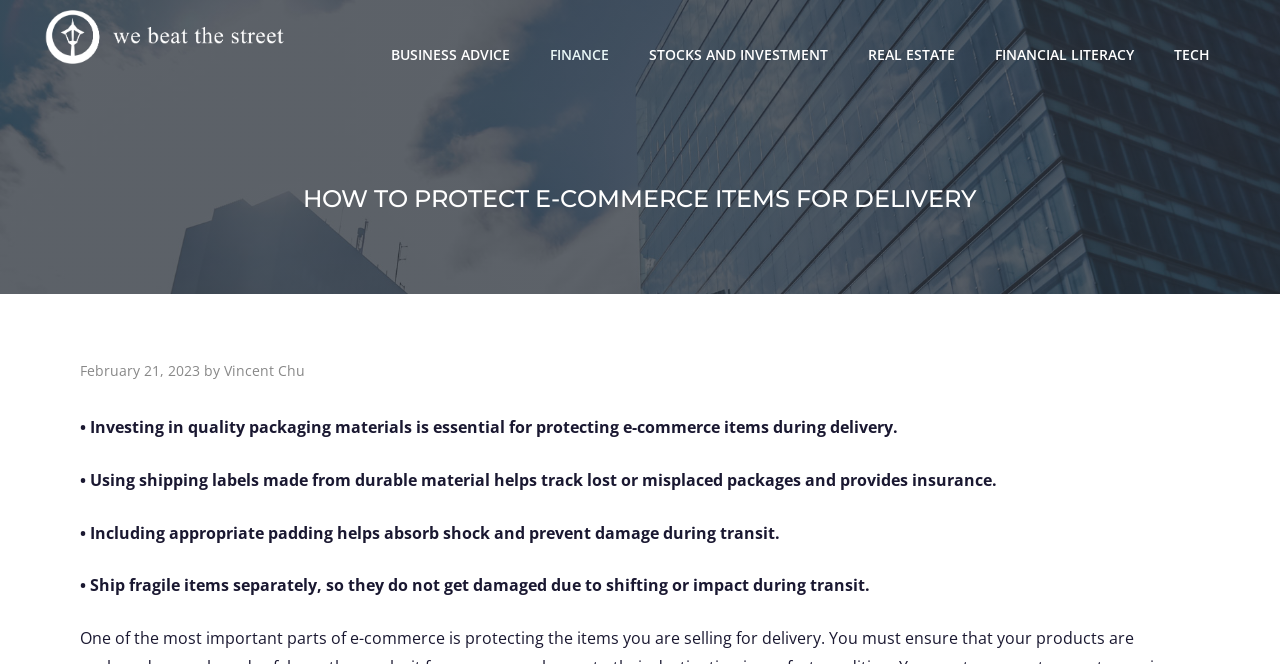What is one way to protect e-commerce items during delivery?
Utilize the information in the image to give a detailed answer to the question.

I found this information by looking at the static text elements within the header element, which contain several points about protecting e-commerce items during delivery. One of these points is 'Investing in quality packaging materials is essential for protecting e-commerce items during delivery'.